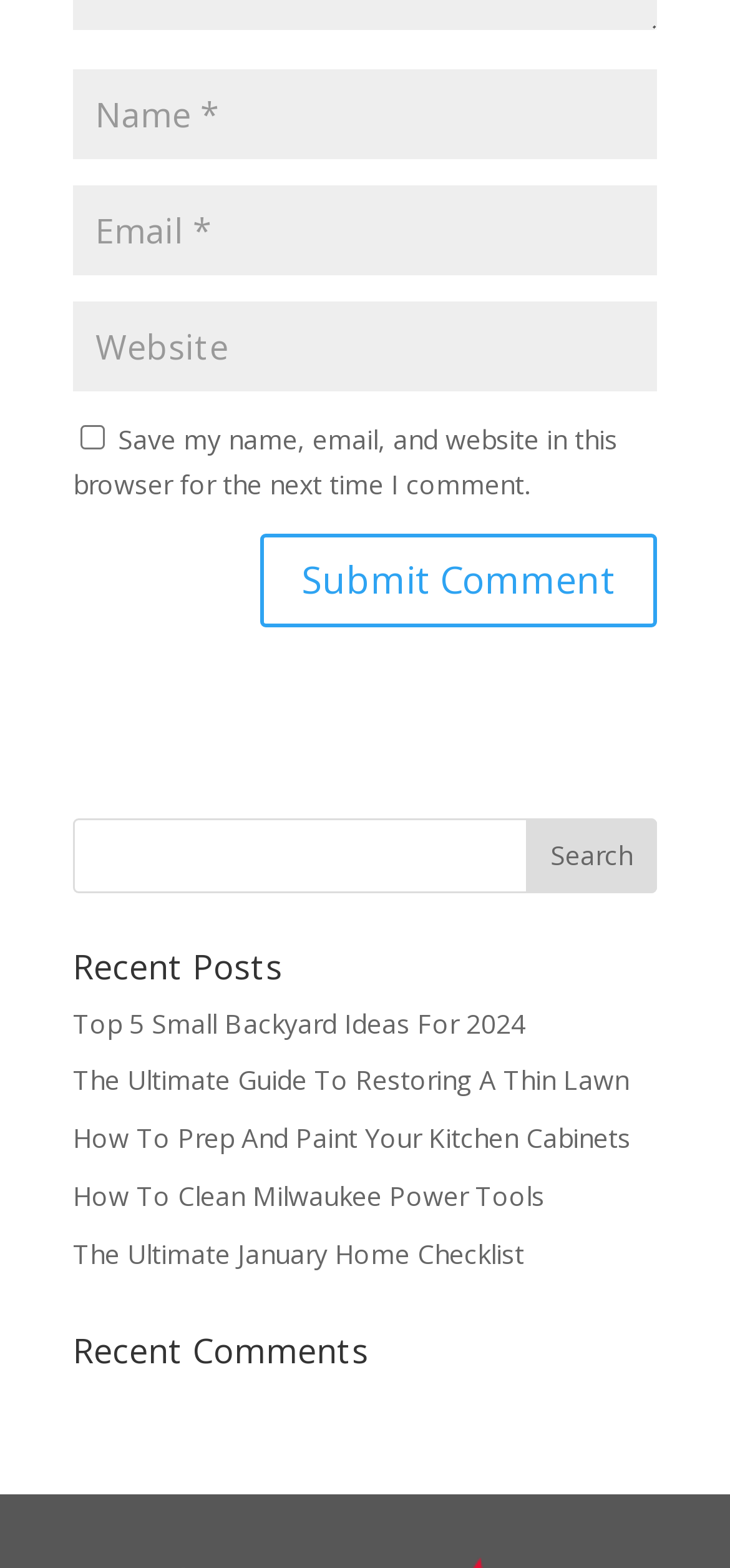Find and specify the bounding box coordinates that correspond to the clickable region for the instruction: "Read the article 'Top 5 Small Backyard Ideas For 2024'".

[0.1, 0.641, 0.721, 0.664]